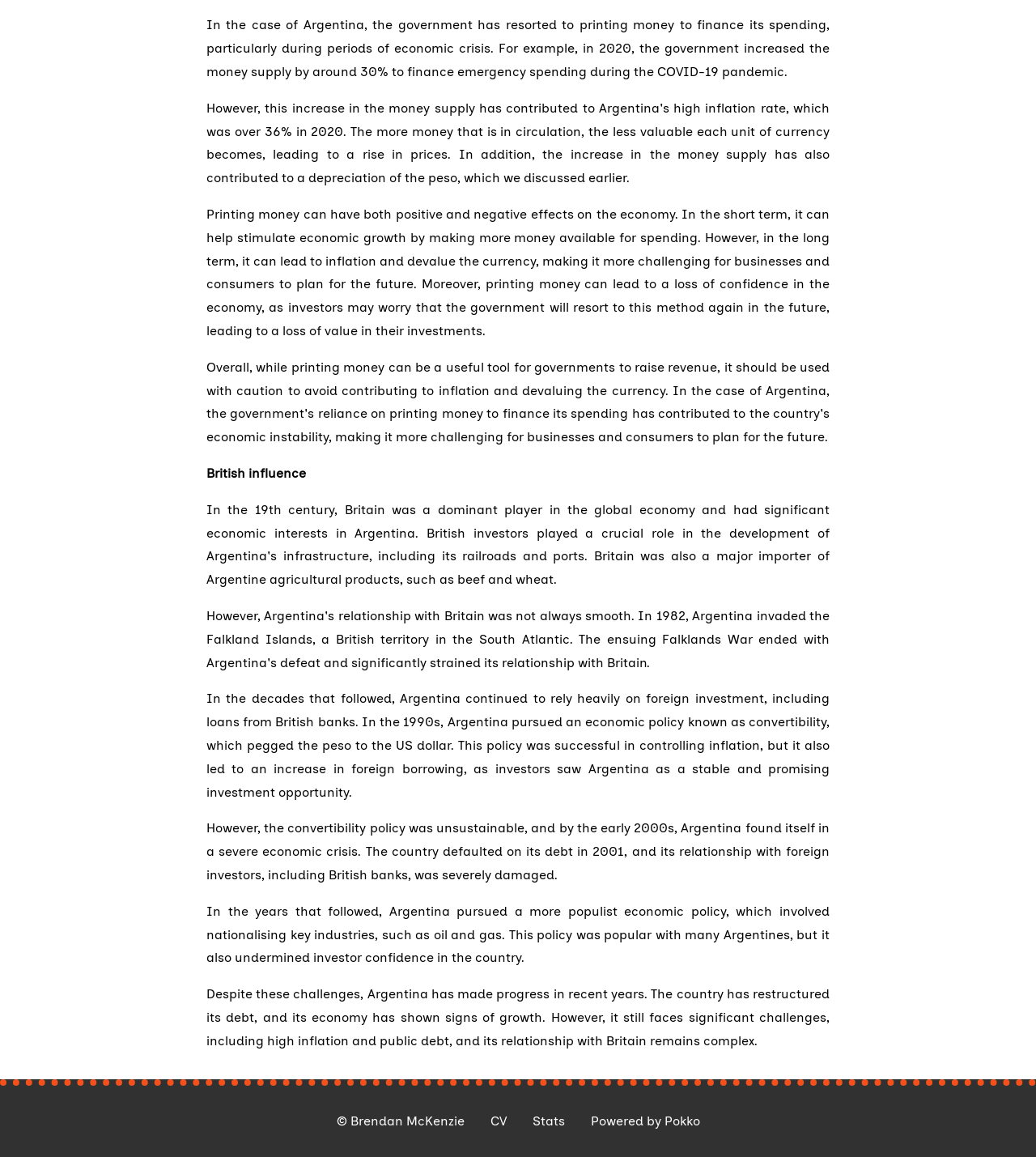Find the bounding box of the UI element described as: "Stats". The bounding box coordinates should be given as four float values between 0 and 1, i.e., [left, top, right, bottom].

[0.514, 0.962, 0.545, 0.975]